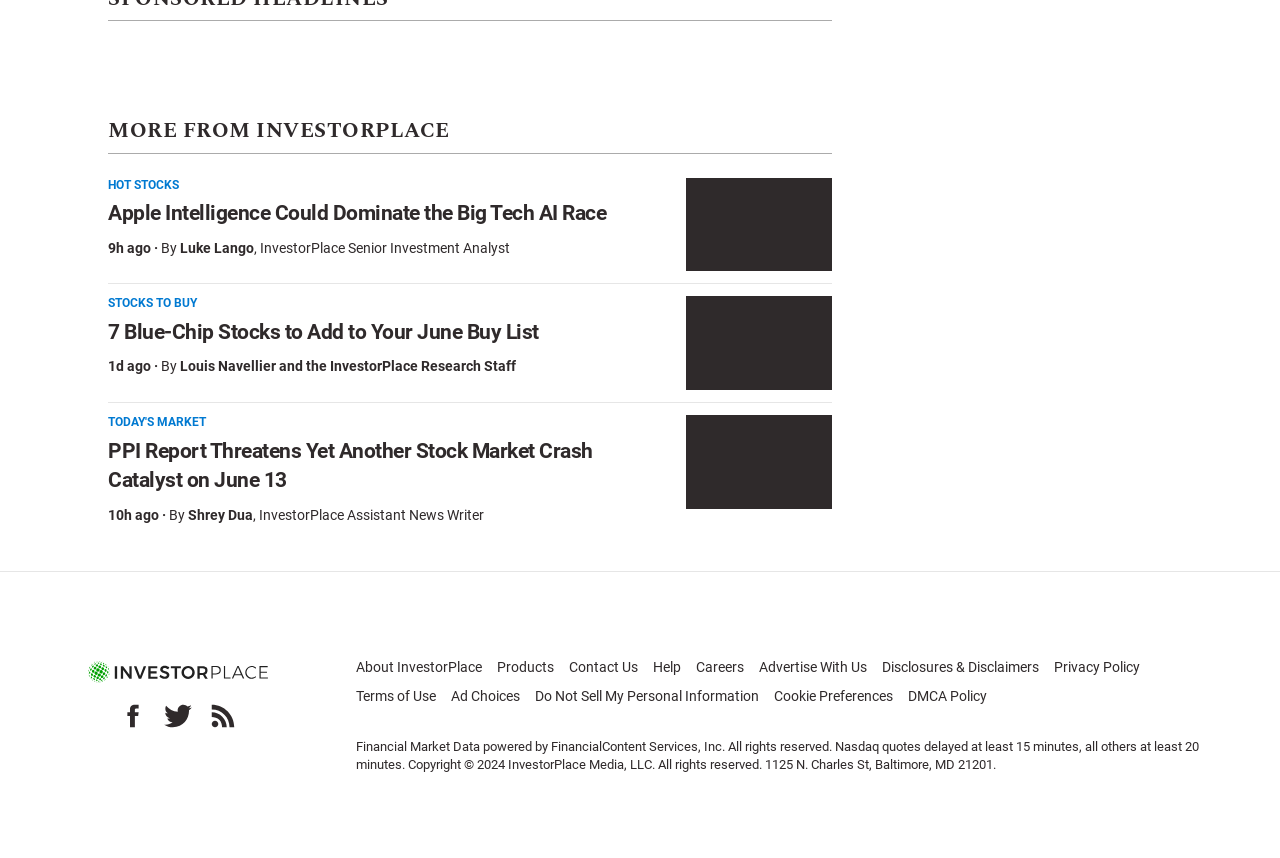Provide the bounding box coordinates of the HTML element described by the text: "Privacy Policy". The coordinates should be in the format [left, top, right, bottom] with values between 0 and 1.

[0.823, 0.768, 0.891, 0.788]